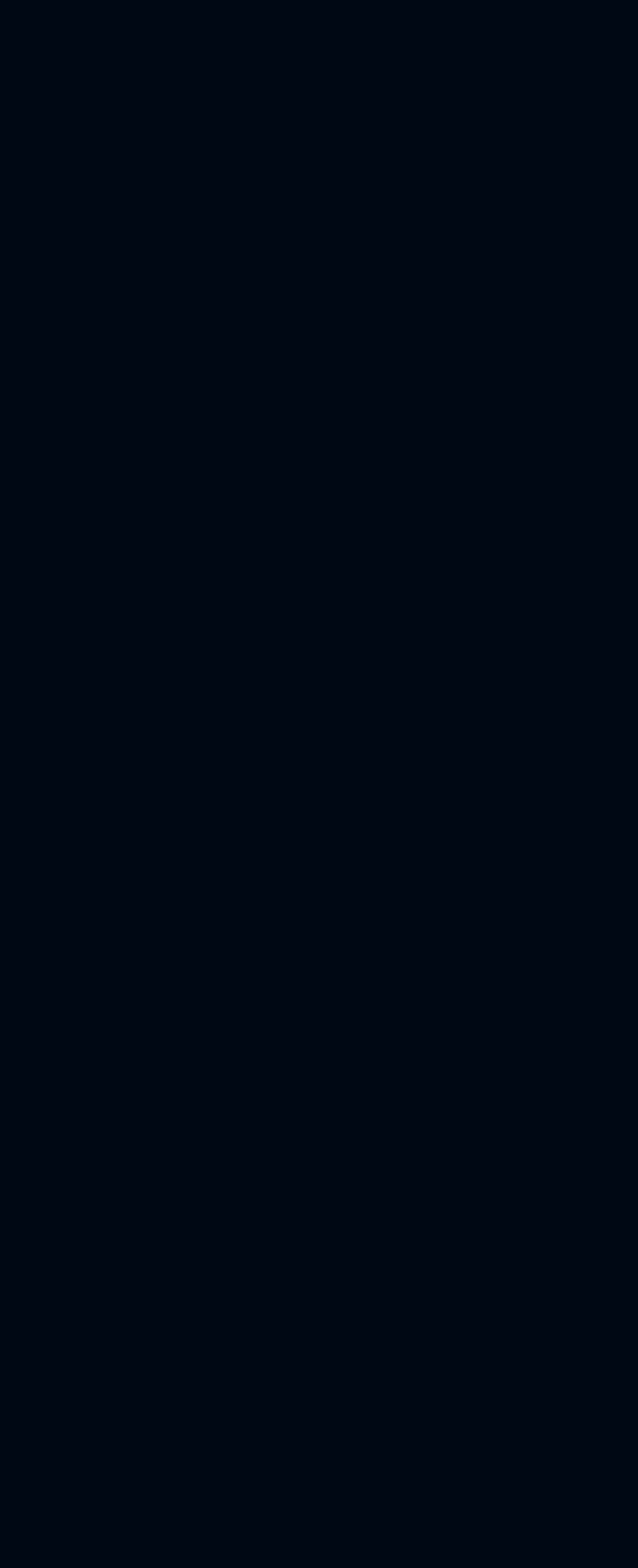Answer the question in a single word or phrase:
Is there a category for 'Auto'?

Yes